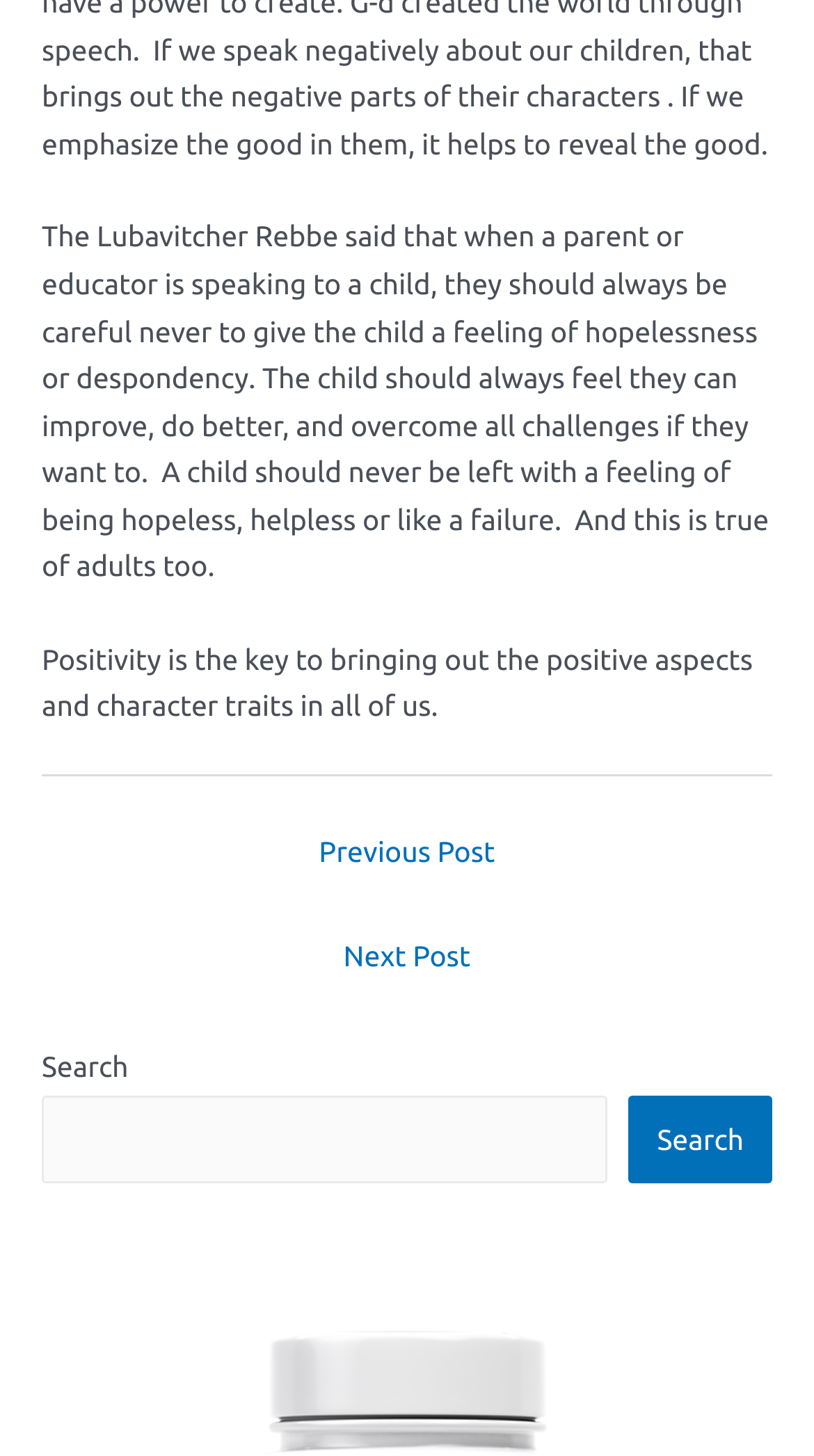What is the purpose of the search box?
Analyze the image and deliver a detailed answer to the question.

The search box is located at the bottom of the webpage, and its purpose is to allow users to search for specific content within the website.